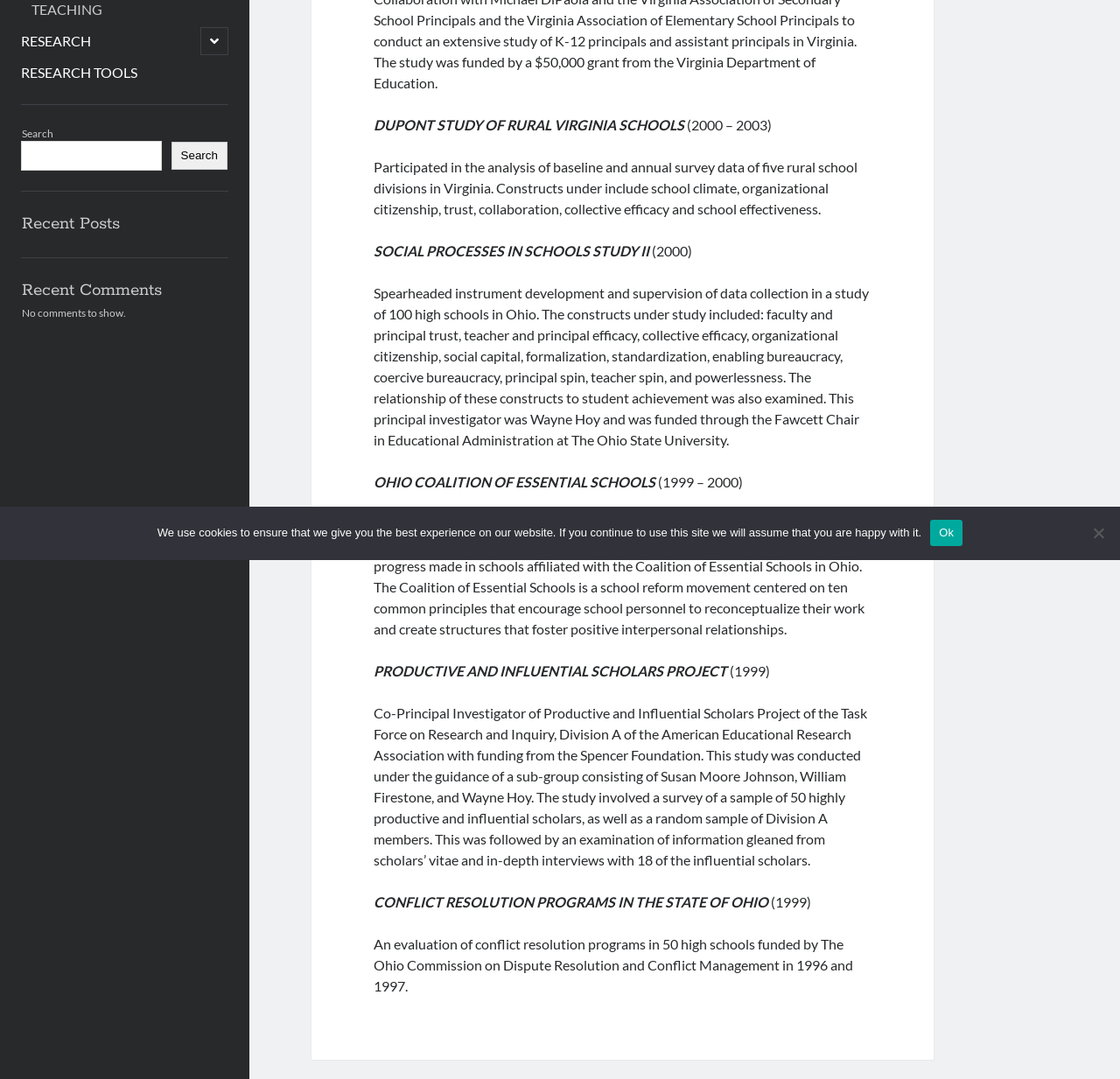From the webpage screenshot, predict the bounding box coordinates (top-left x, top-left y, bottom-right x, bottom-right y) for the UI element described here: RESEARCH TOOLS

[0.019, 0.058, 0.122, 0.077]